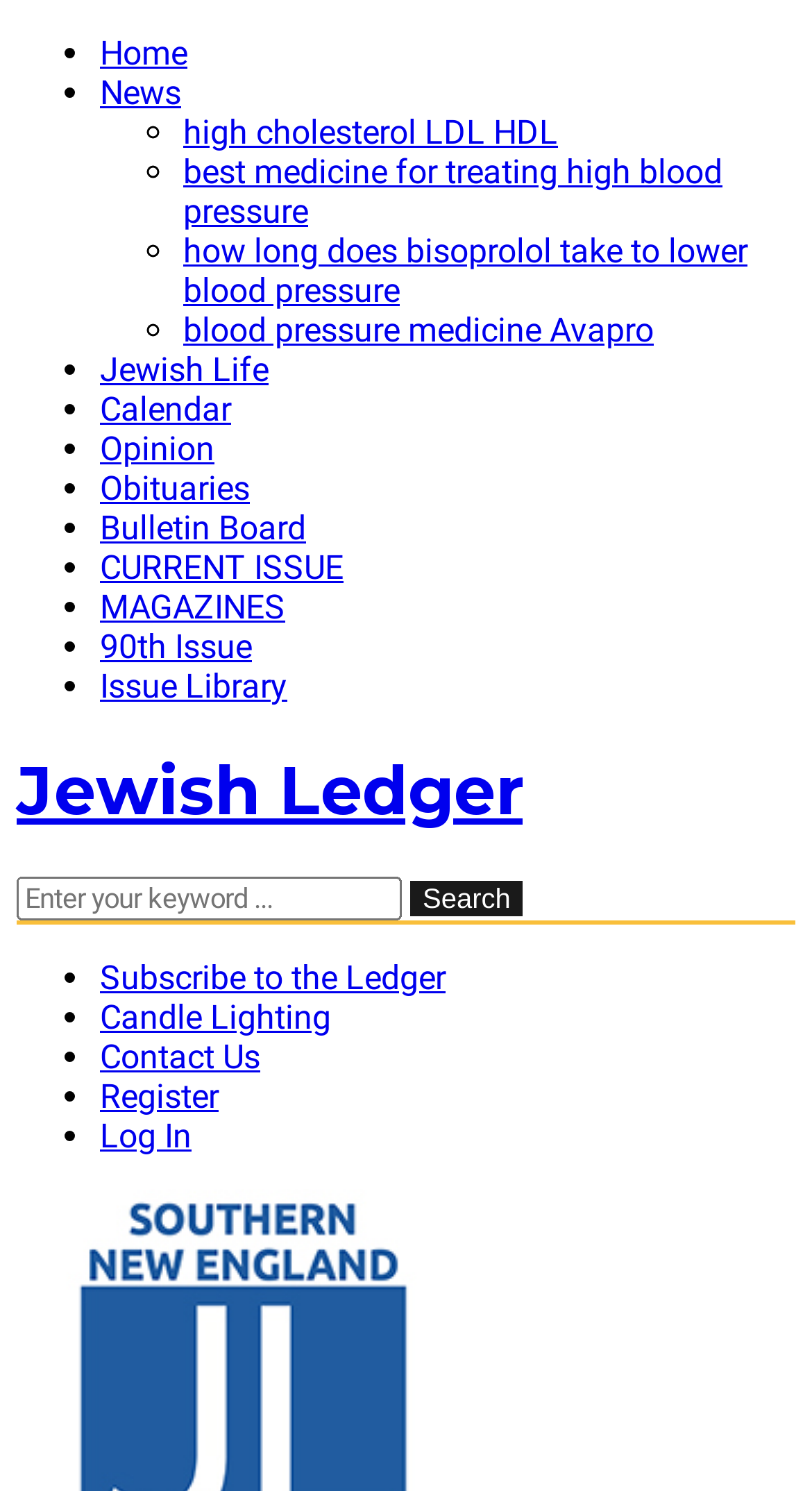Show the bounding box coordinates of the region that should be clicked to follow the instruction: "subscribe to the ledger."

[0.123, 0.642, 0.549, 0.669]